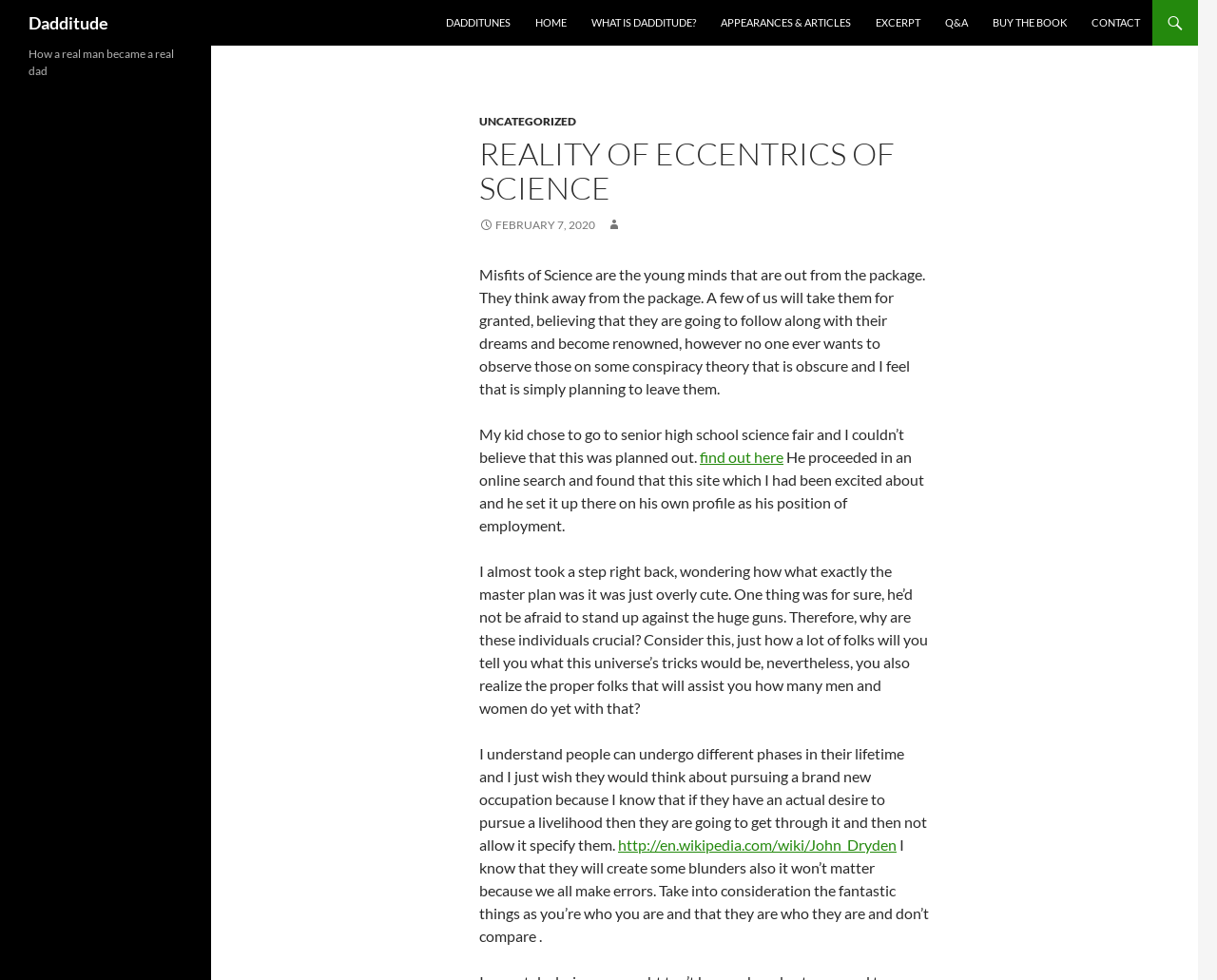Identify the coordinates of the bounding box for the element that must be clicked to accomplish the instruction: "Read the 'REALITY OF ECCENTRICS OF SCIENCE' heading".

[0.394, 0.14, 0.764, 0.21]